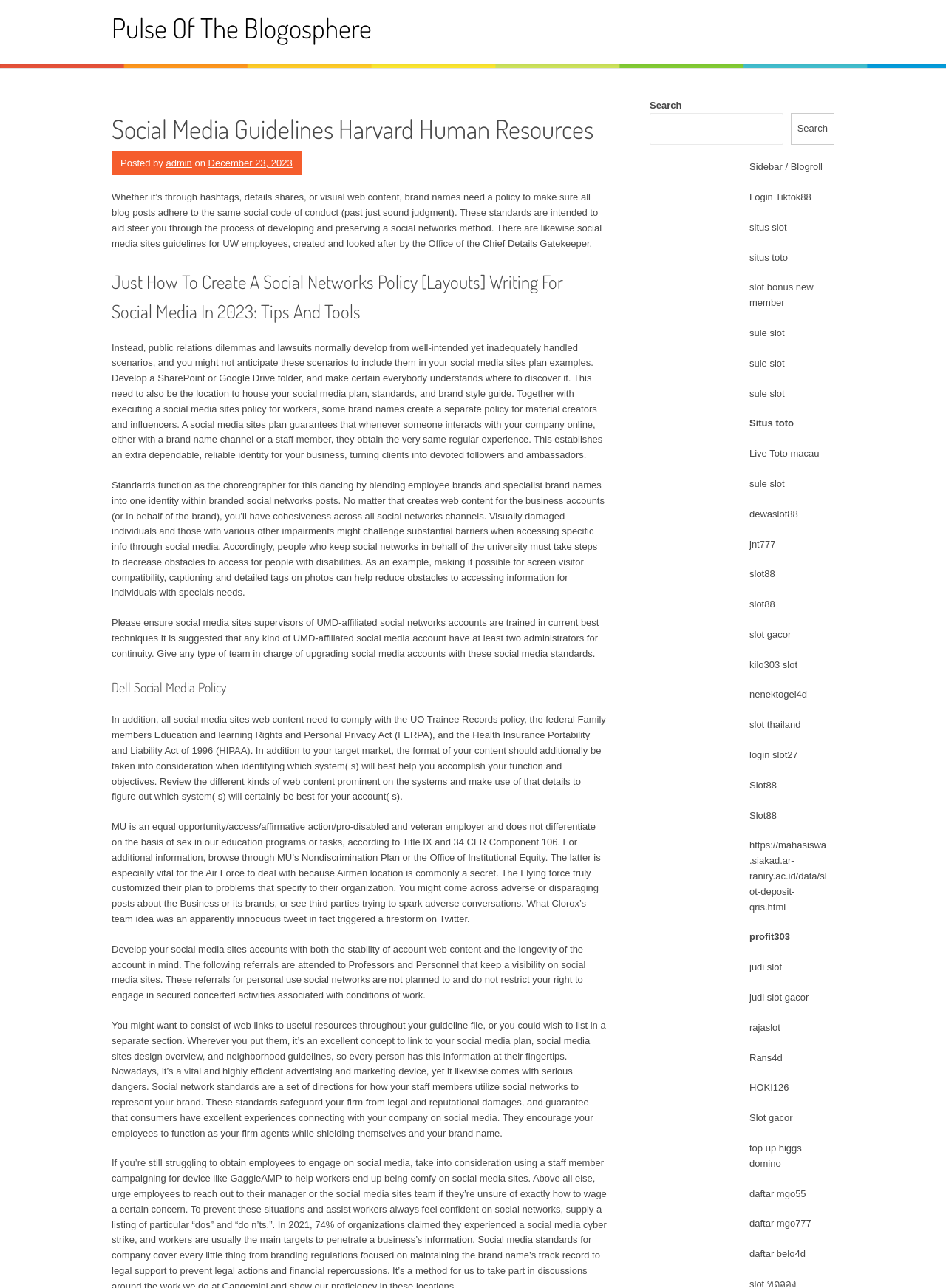Please locate the clickable area by providing the bounding box coordinates to follow this instruction: "Login to Tiktok88".

[0.792, 0.149, 0.858, 0.157]